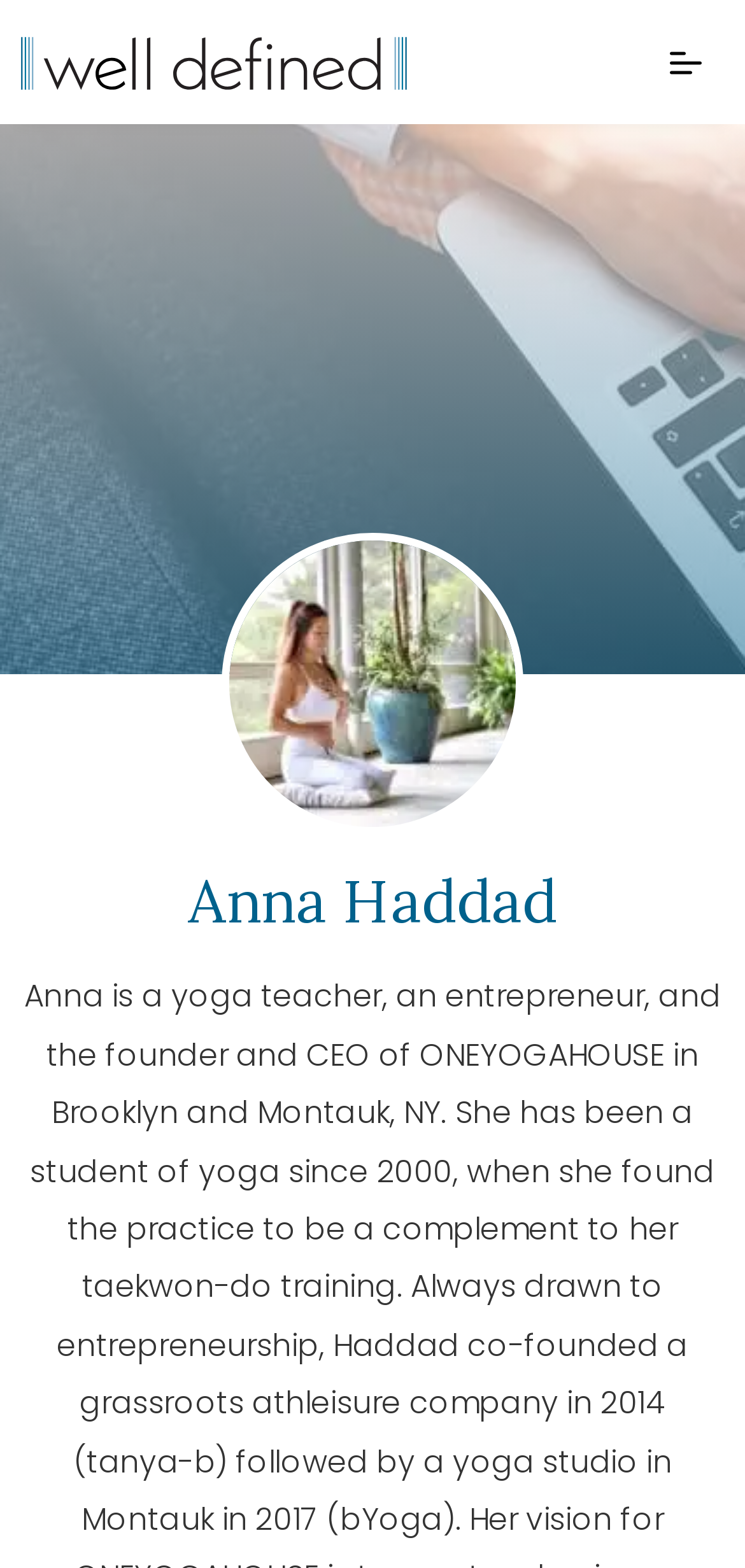Respond to the question below with a single word or phrase: What is the purpose of the button with two images?

Menu Toggle